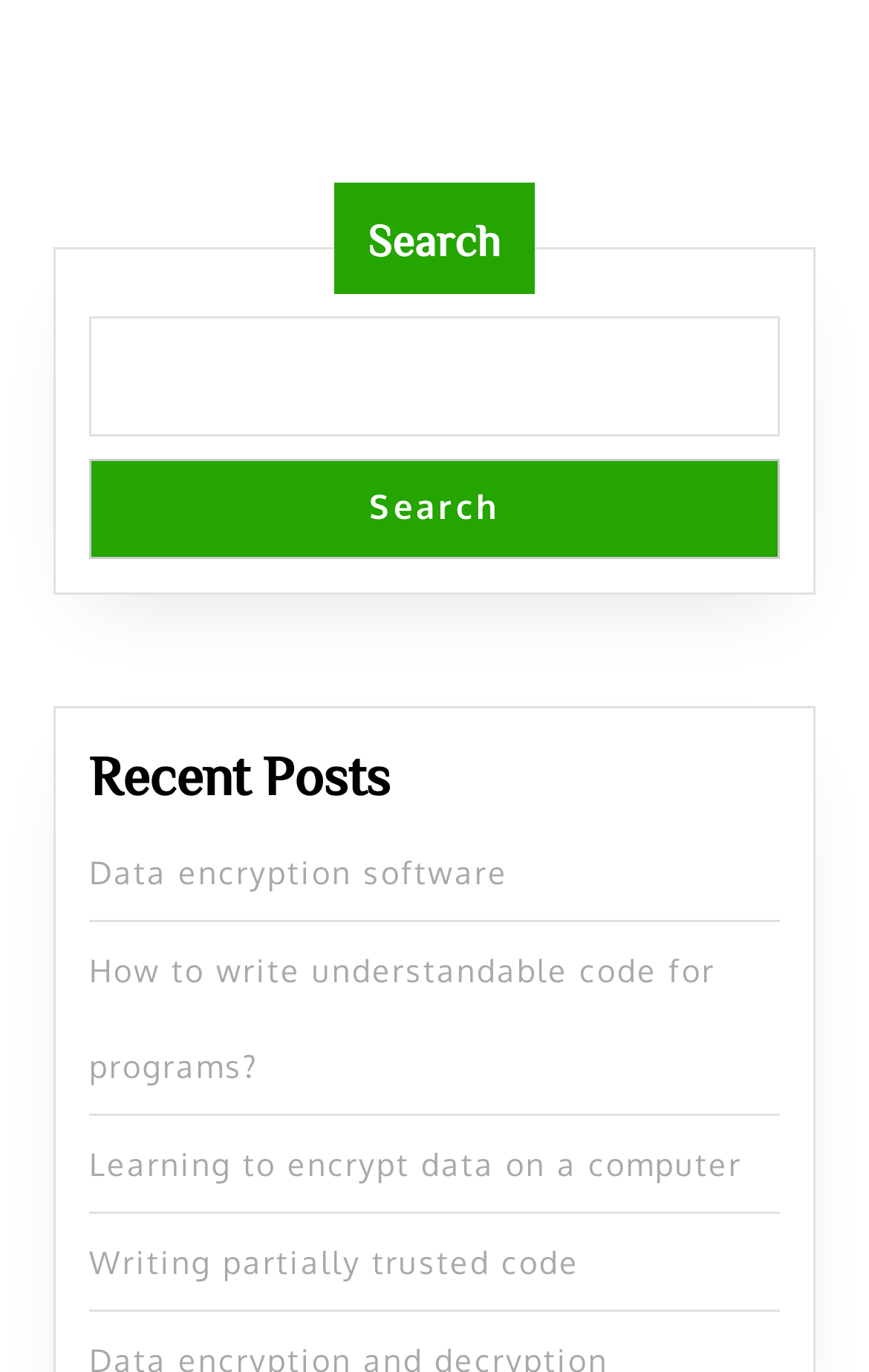Carefully examine the image and provide an in-depth answer to the question: What is the position of the 'Recent Posts' heading?

The 'Recent Posts' heading is located at the middle of the webpage, with a y-coordinate of 0.54, which is roughly halfway between the top and bottom of the webpage.